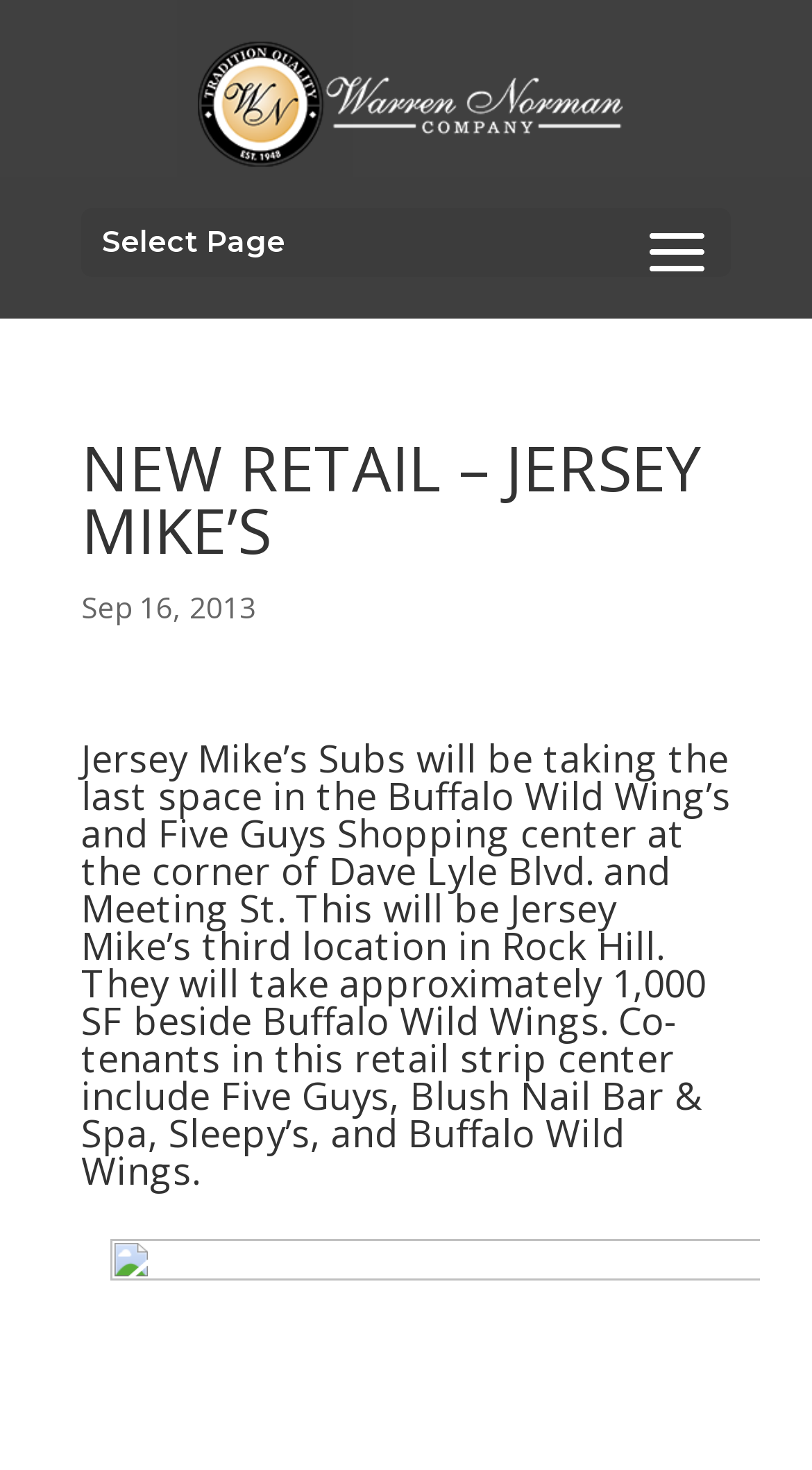What is the main title displayed on this webpage?

NEW RETAIL – JERSEY MIKE’S